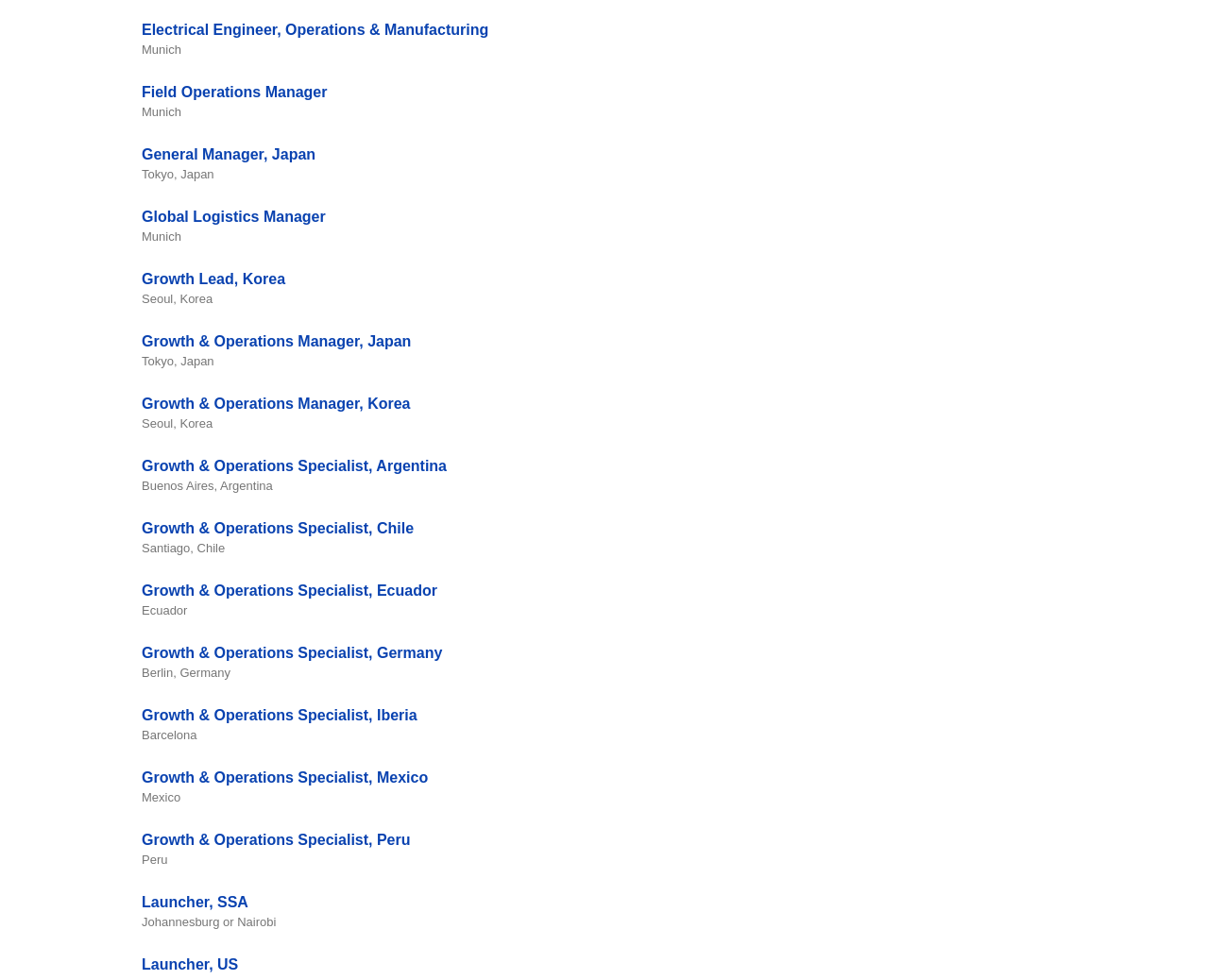Given the webpage screenshot, identify the bounding box of the UI element that matches this description: "Field Operations Manager".

[0.117, 0.086, 0.271, 0.102]